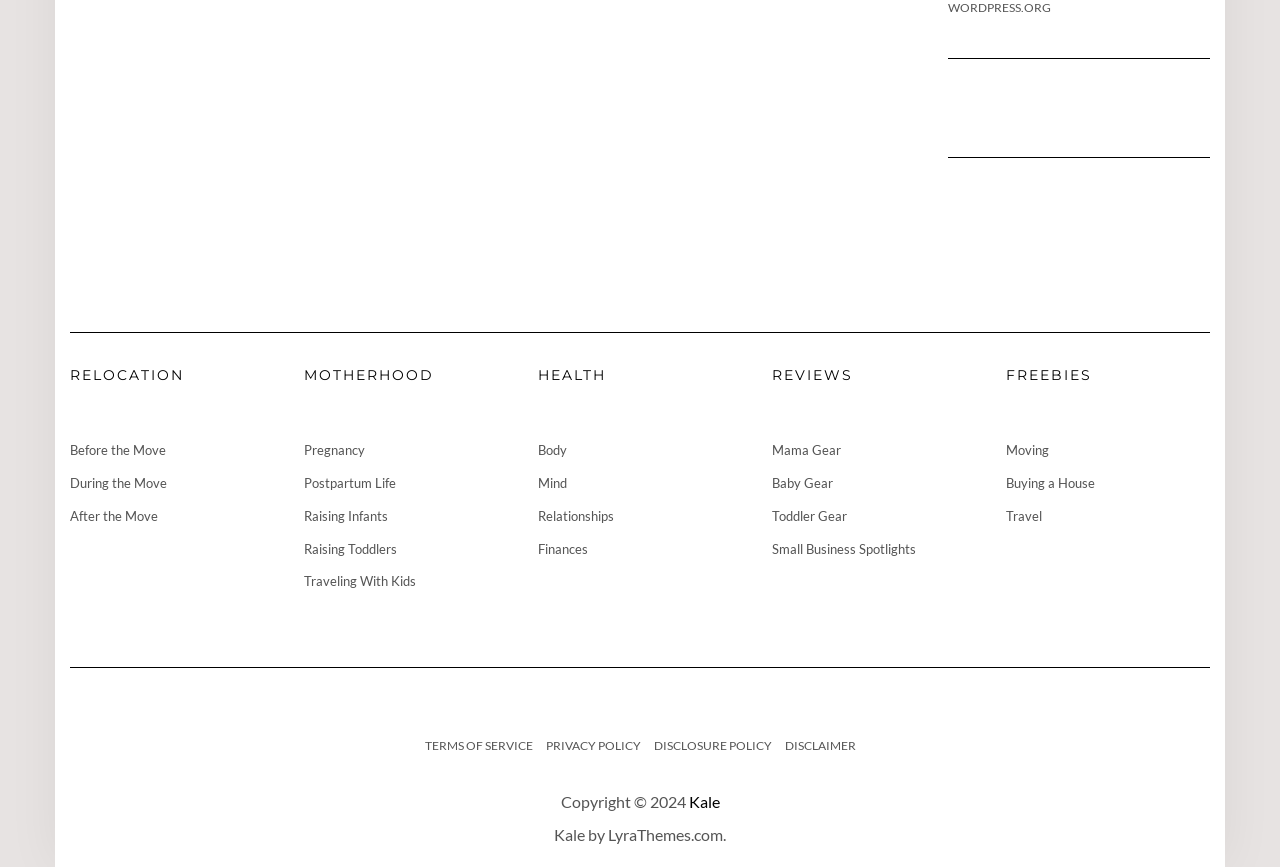Pinpoint the bounding box coordinates of the element that must be clicked to accomplish the following instruction: "Click on 'Before the Move'". The coordinates should be in the format of four float numbers between 0 and 1, i.e., [left, top, right, bottom].

[0.055, 0.51, 0.13, 0.528]